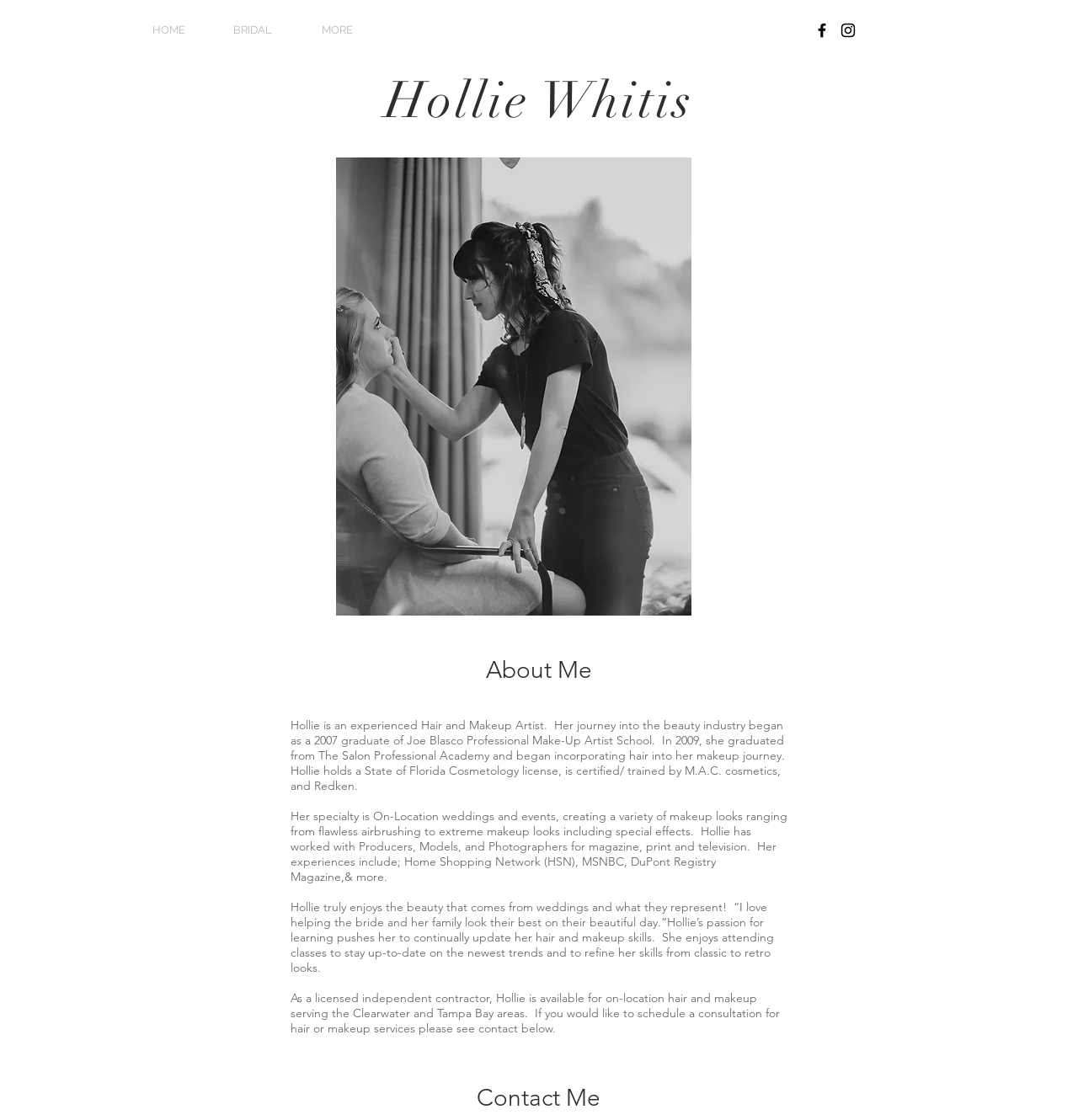Respond with a single word or phrase to the following question:
What is Hollie's specialty?

On-Location weddings and events